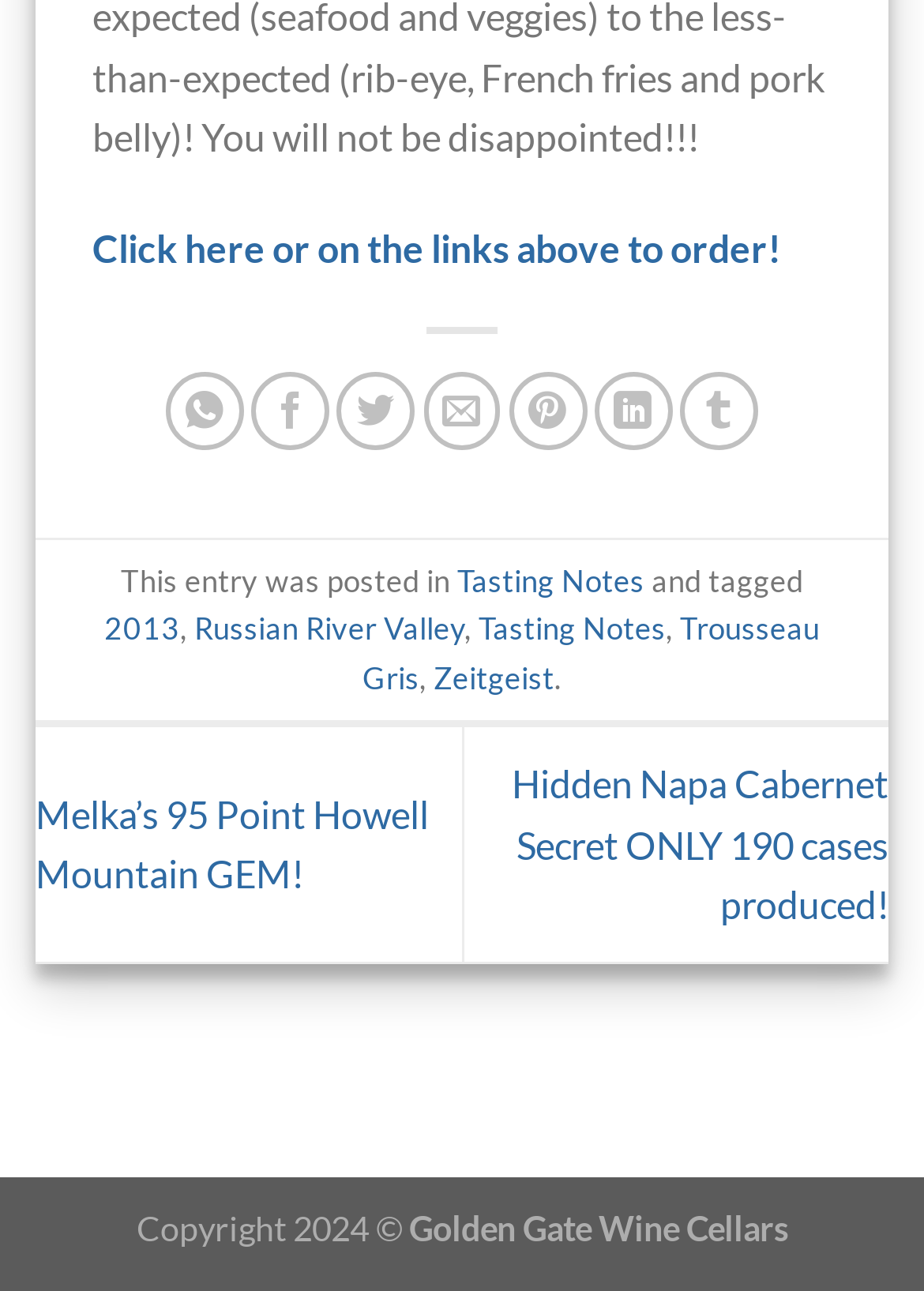Can you specify the bounding box coordinates for the region that should be clicked to fulfill this instruction: "Click on 'Tasting Notes'".

[0.495, 0.434, 0.697, 0.464]